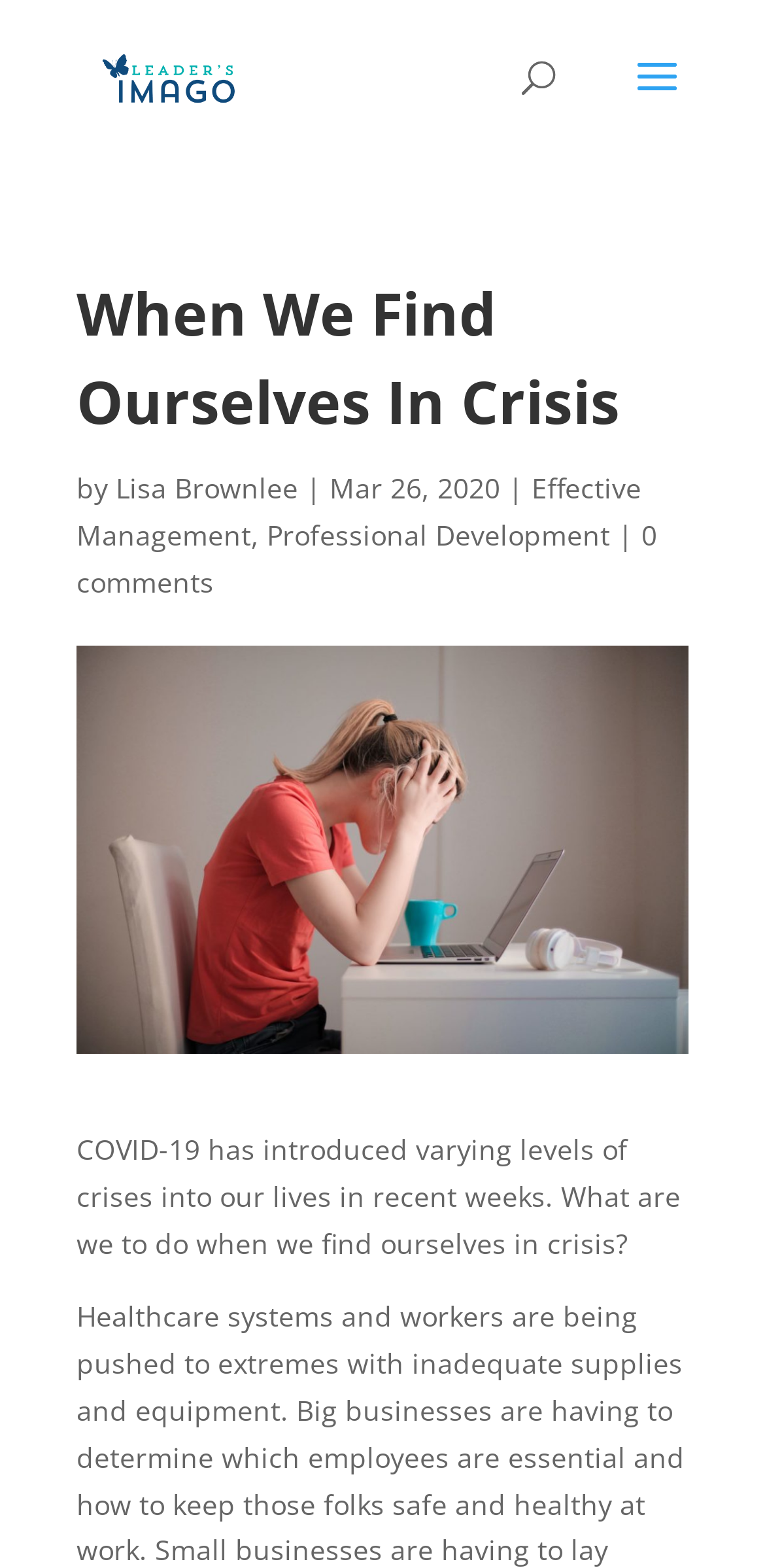How many comments does the article have?
Using the visual information, reply with a single word or short phrase.

0 comments